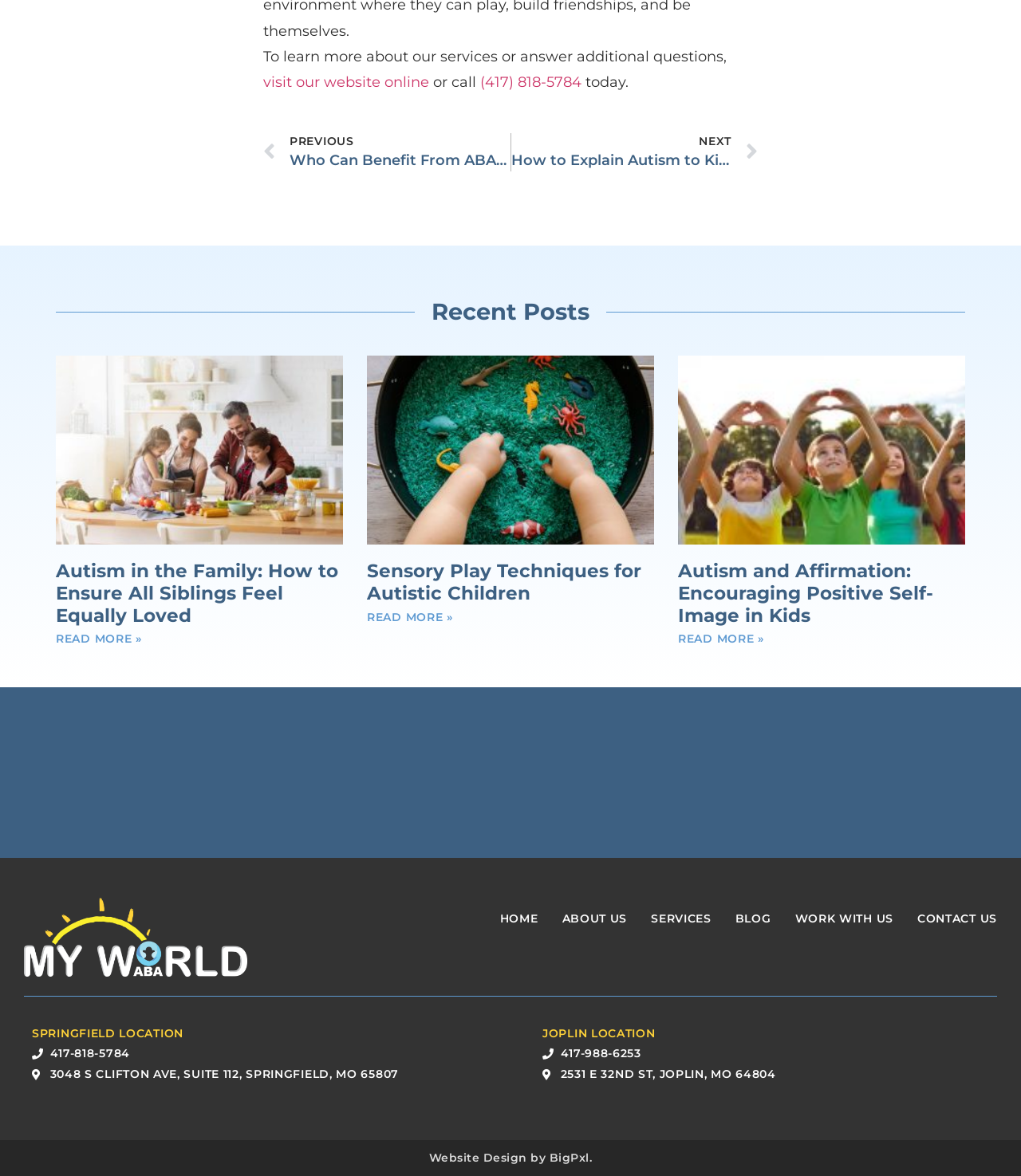Determine the bounding box coordinates for the clickable element required to fulfill the instruction: "view the blog". Provide the coordinates as four float numbers between 0 and 1, i.e., [left, top, right, bottom].

[0.72, 0.774, 0.755, 0.79]